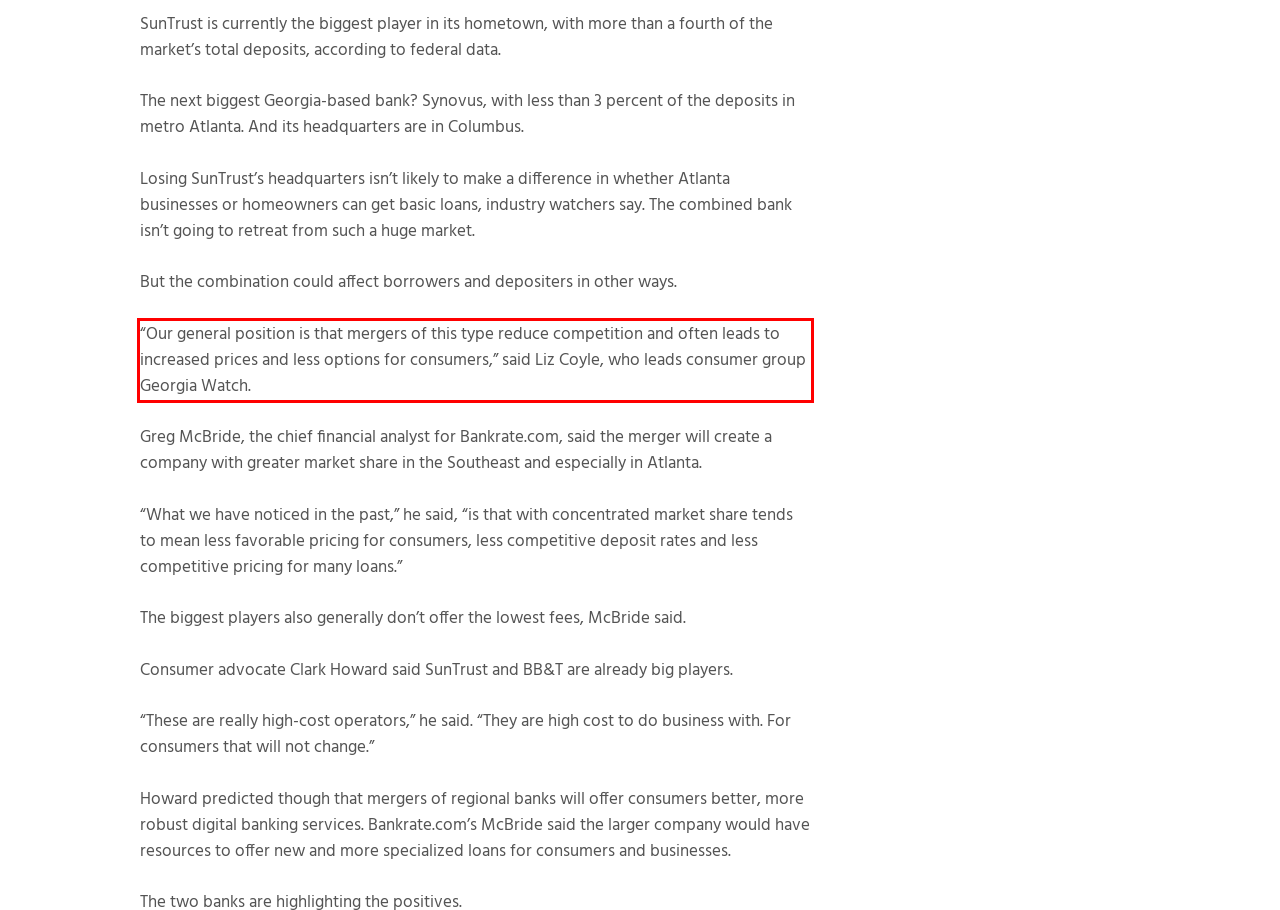You are looking at a screenshot of a webpage with a red rectangle bounding box. Use OCR to identify and extract the text content found inside this red bounding box.

“Our general position is that mergers of this type reduce competition and often leads to increased prices and less options for consumers,” said Liz Coyle, who leads consumer group Georgia Watch.